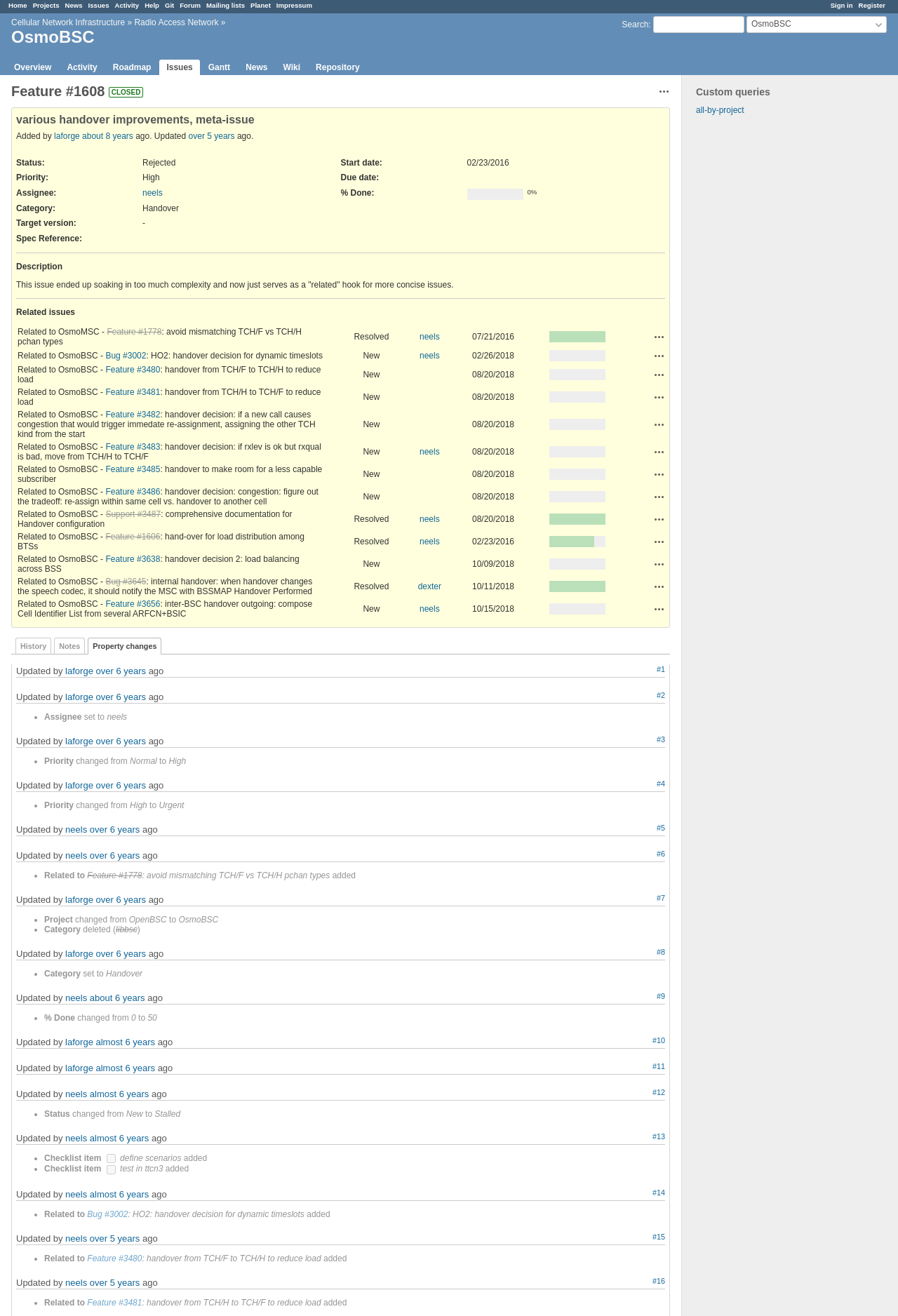Provide a brief response to the question below using one word or phrase:
What is the priority of Feature #1608?

High